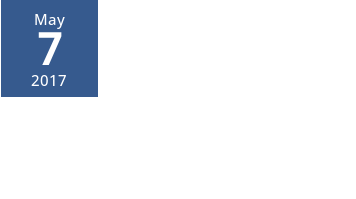Consider the image and give a detailed and elaborate answer to the question: 
What is the day of the week on May 7, 2017?

Although the day of the week is not explicitly mentioned in the caption, based on the date May 7, 2017, it can be inferred that the day of the week is Sunday.